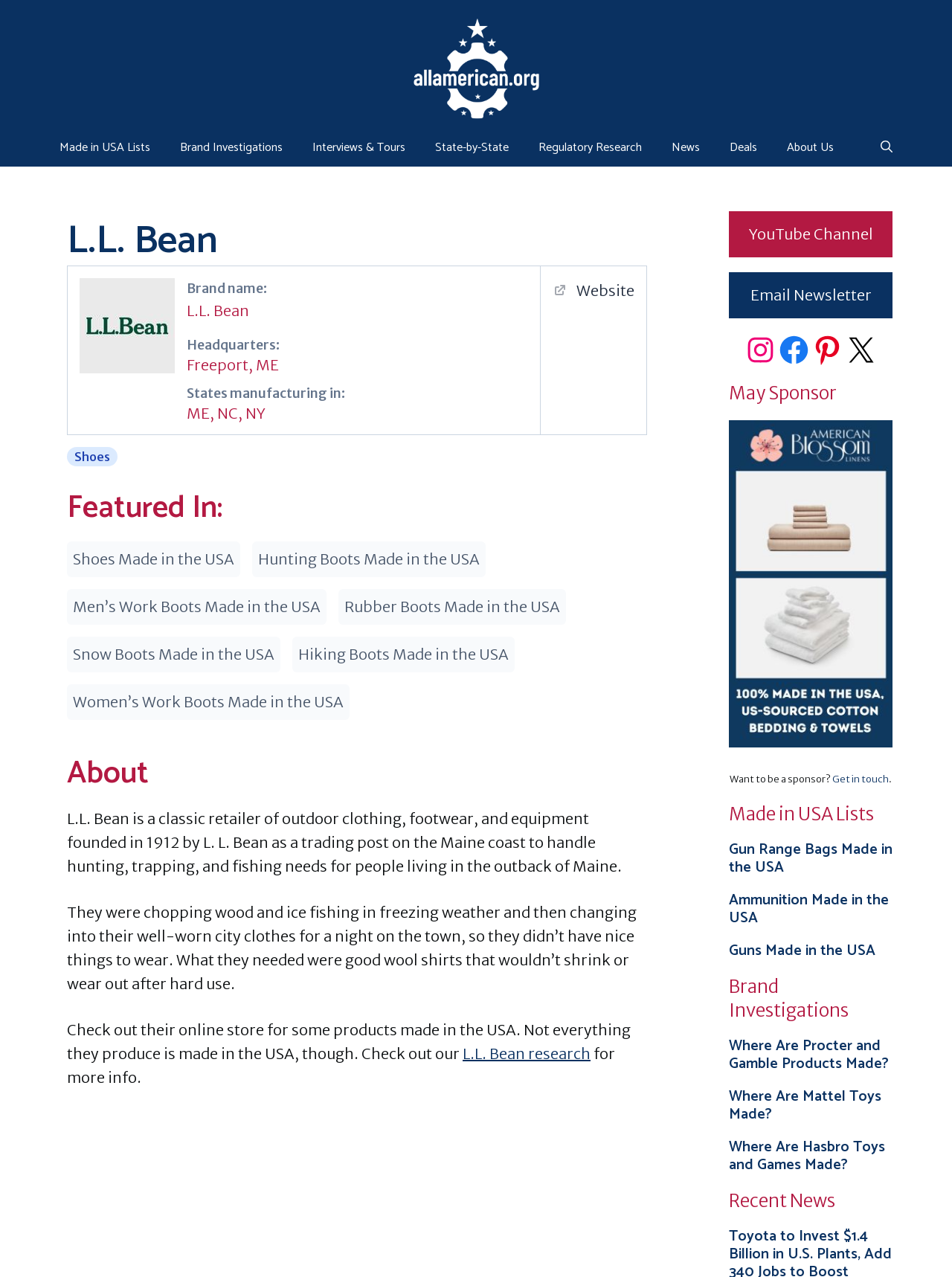Determine the bounding box coordinates of the clickable element to achieve the following action: 'Visit L.L. Bean's website'. Provide the coordinates as four float values between 0 and 1, formatted as [left, top, right, bottom].

[0.58, 0.218, 0.666, 0.237]